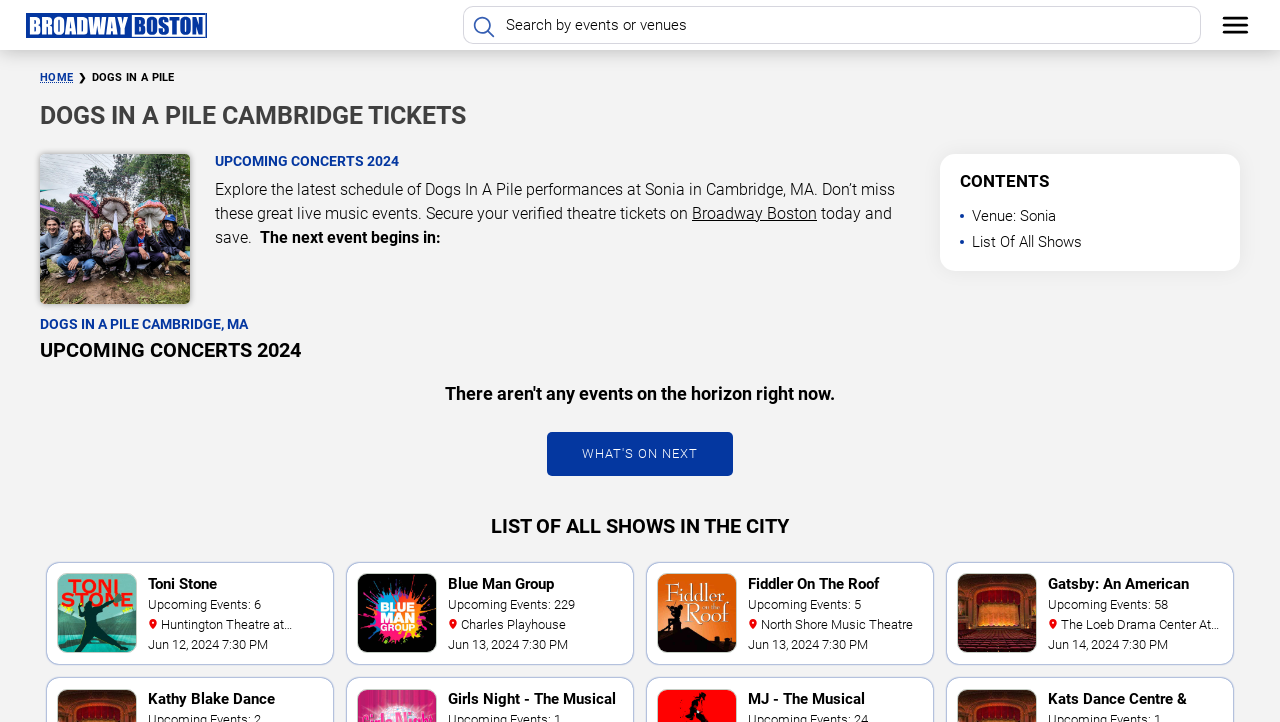Show the bounding box coordinates for the element that needs to be clicked to execute the following instruction: "View WHAT'S ON NEXT". Provide the coordinates in the form of four float numbers between 0 and 1, i.e., [left, top, right, bottom].

[0.427, 0.598, 0.573, 0.659]